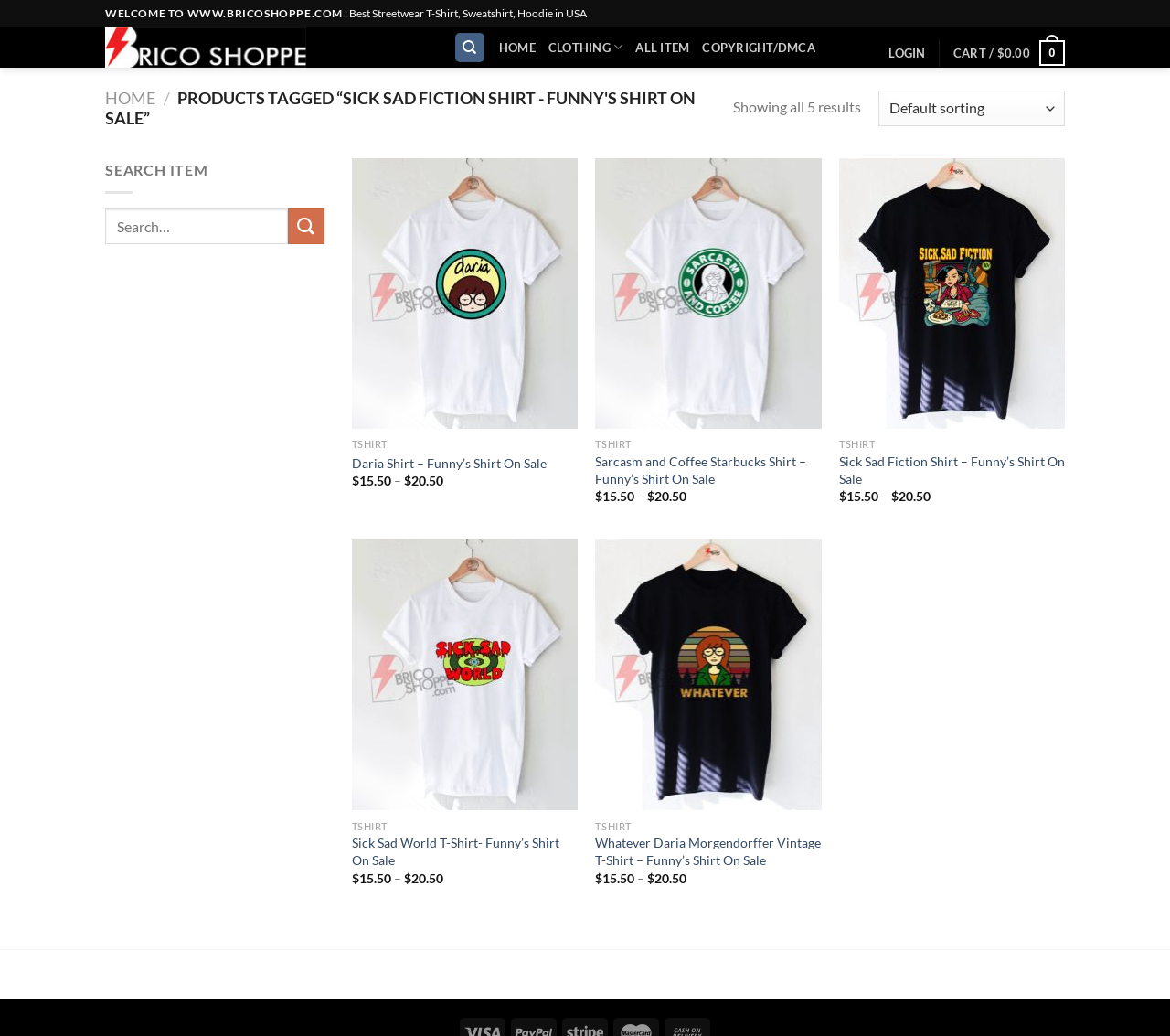Utilize the details in the image to thoroughly answer the following question: What is the function of the Wishlist button?

I found a Wishlist button on each product listing, which suggests that users can add products to their wishlist by clicking this button. This allows users to save products for later or keep track of their favorite items.